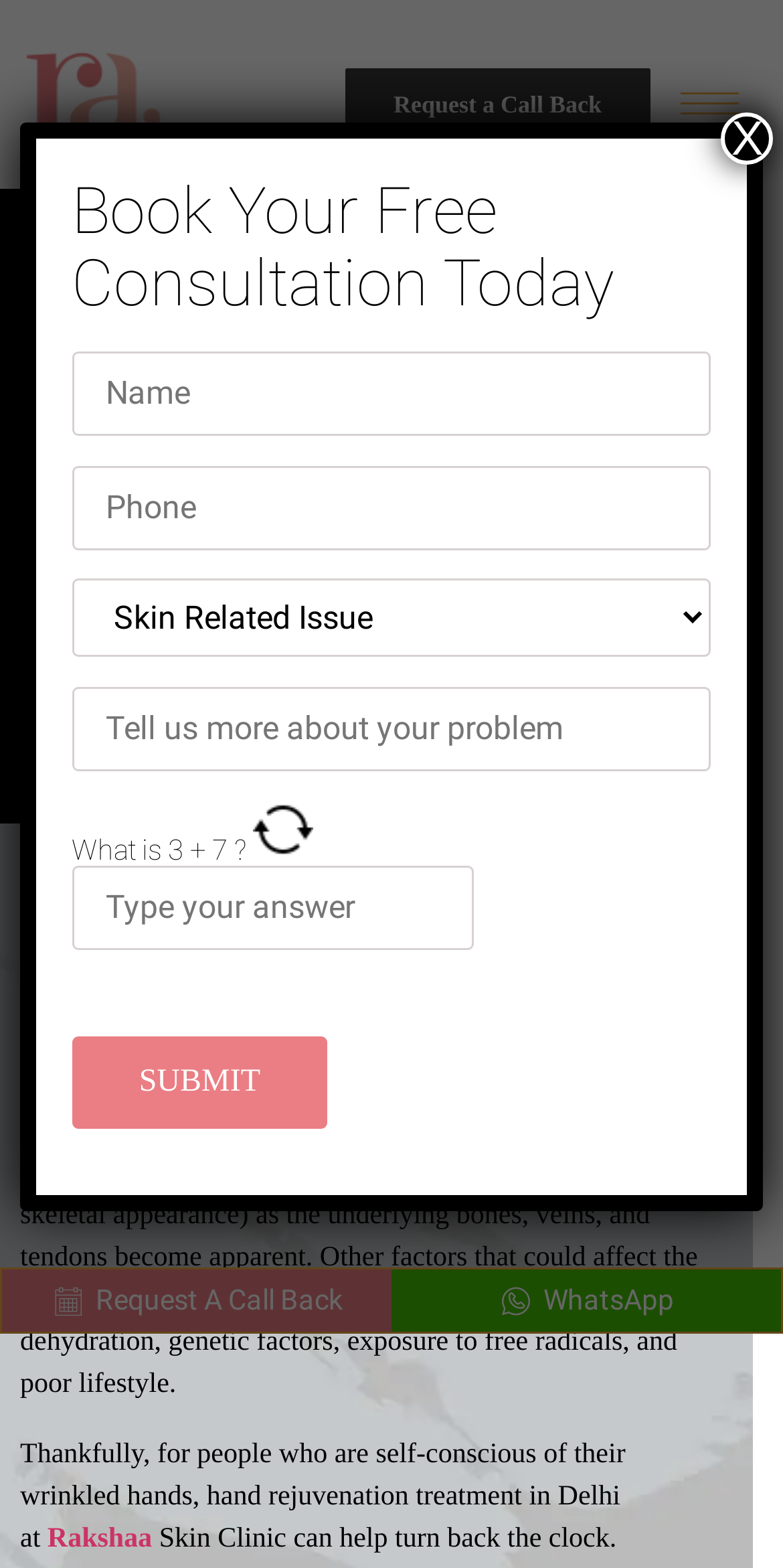Can you find the bounding box coordinates for the UI element given this description: "X"? Provide the coordinates as four float numbers between 0 and 1: [left, top, right, bottom].

[0.921, 0.072, 0.988, 0.105]